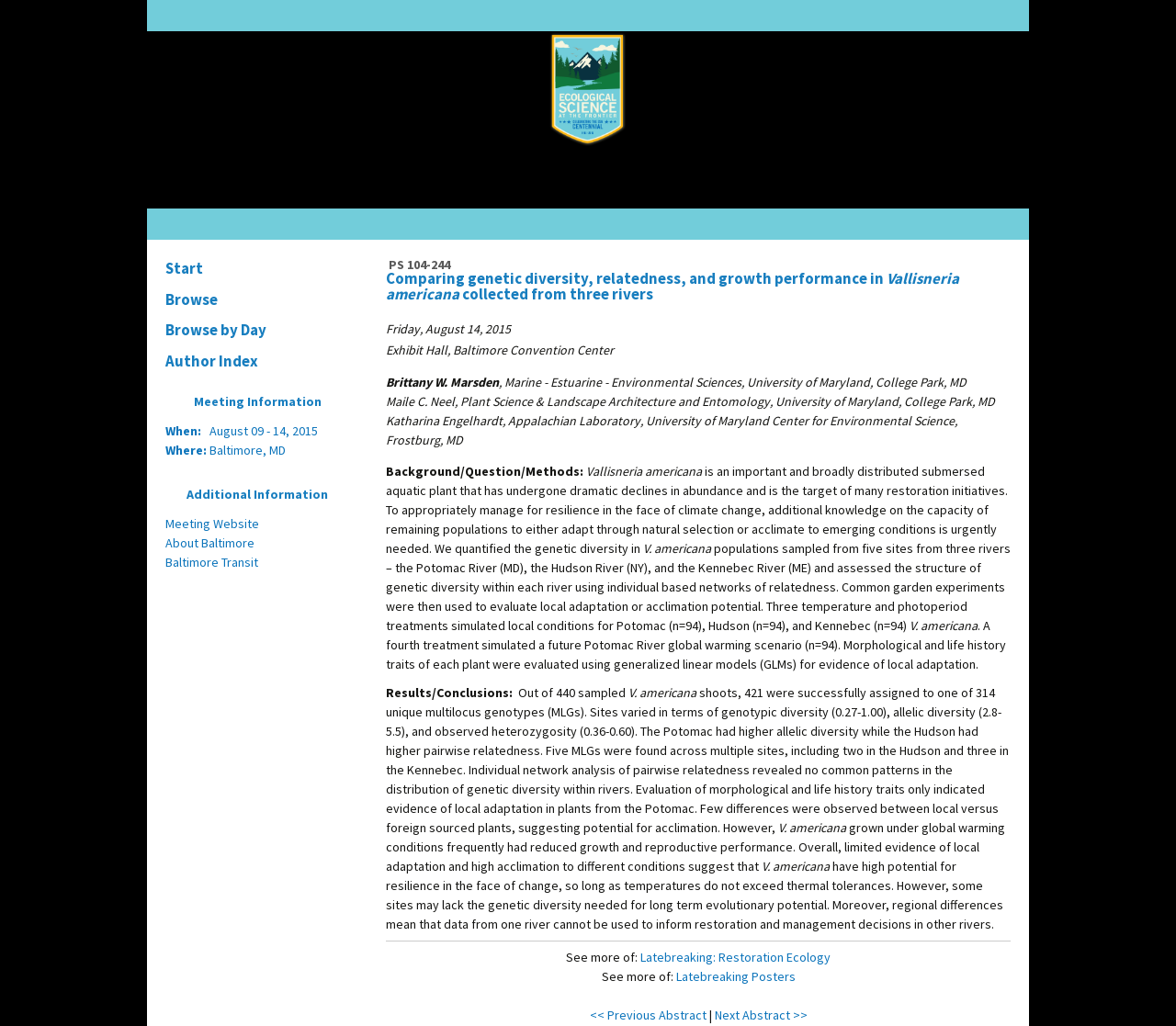Highlight the bounding box coordinates of the element that should be clicked to carry out the following instruction: "view Features page". The coordinates must be given as four float numbers ranging from 0 to 1, i.e., [left, top, right, bottom].

None